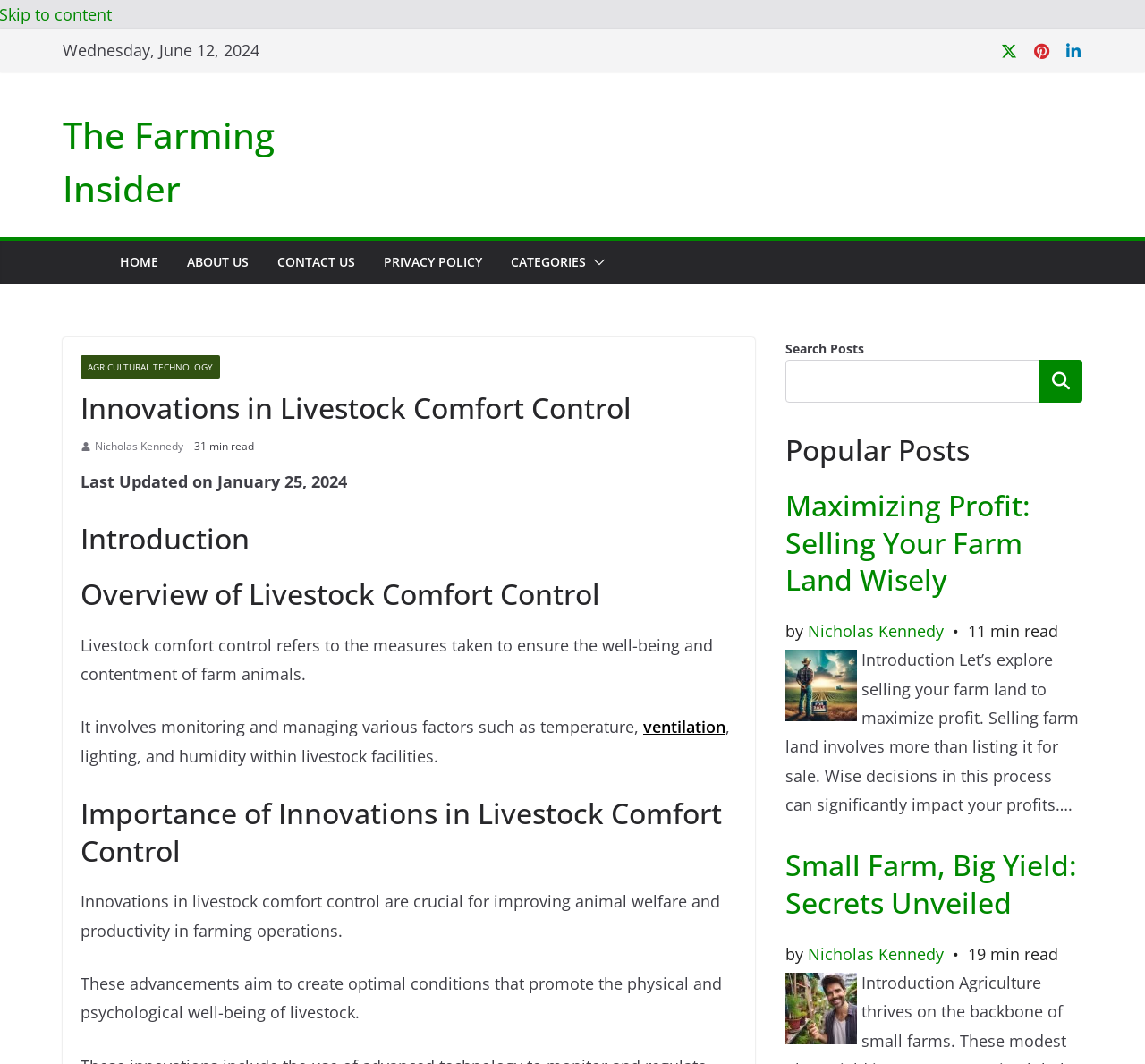Illustrate the webpage thoroughly, mentioning all important details.

The webpage is about innovations in livestock comfort control, with a focus on optimal conditions and enhanced productivity. At the top left, there is a date "Wednesday, June 12, 2024" and a series of social media links, including Twitter, Pinterest, and LinkedIn, aligned horizontally. Below these, there is a heading "The Farming Insider" with a link to the same title. 

On the top right, there is a navigation menu with links to "HOME", "ABOUT US", "CONTACT US", "PRIVACY POLICY", and "CATEGORIES". A button with a submenu icon is located next to the "CATEGORIES" link. 

Below the navigation menu, there is a header section with a heading "Innovations in Livestock Comfort Control" and an image. To the right of the header, there is a link to "AGRICULTURAL TECHNOLOGY" and an image. 

The main content of the webpage is divided into sections, including "Introduction", "Overview of Livestock Comfort Control", and "Importance of Innovations in Livestock Comfort Control". Each section has a heading and a block of text that discusses the topic. There are also links to related terms, such as "ventilation". 

On the right side of the webpage, there is a complementary section with a search box and a heading "Popular Posts". Below the search box, there are two article previews, each with a heading, a link to the article, an author name, a read time, and an image. The previews are for articles titled "Maximizing Profit: Selling Your Farm Land Wisely" and "Small Farm, Big Yield: Secrets Unveiled".